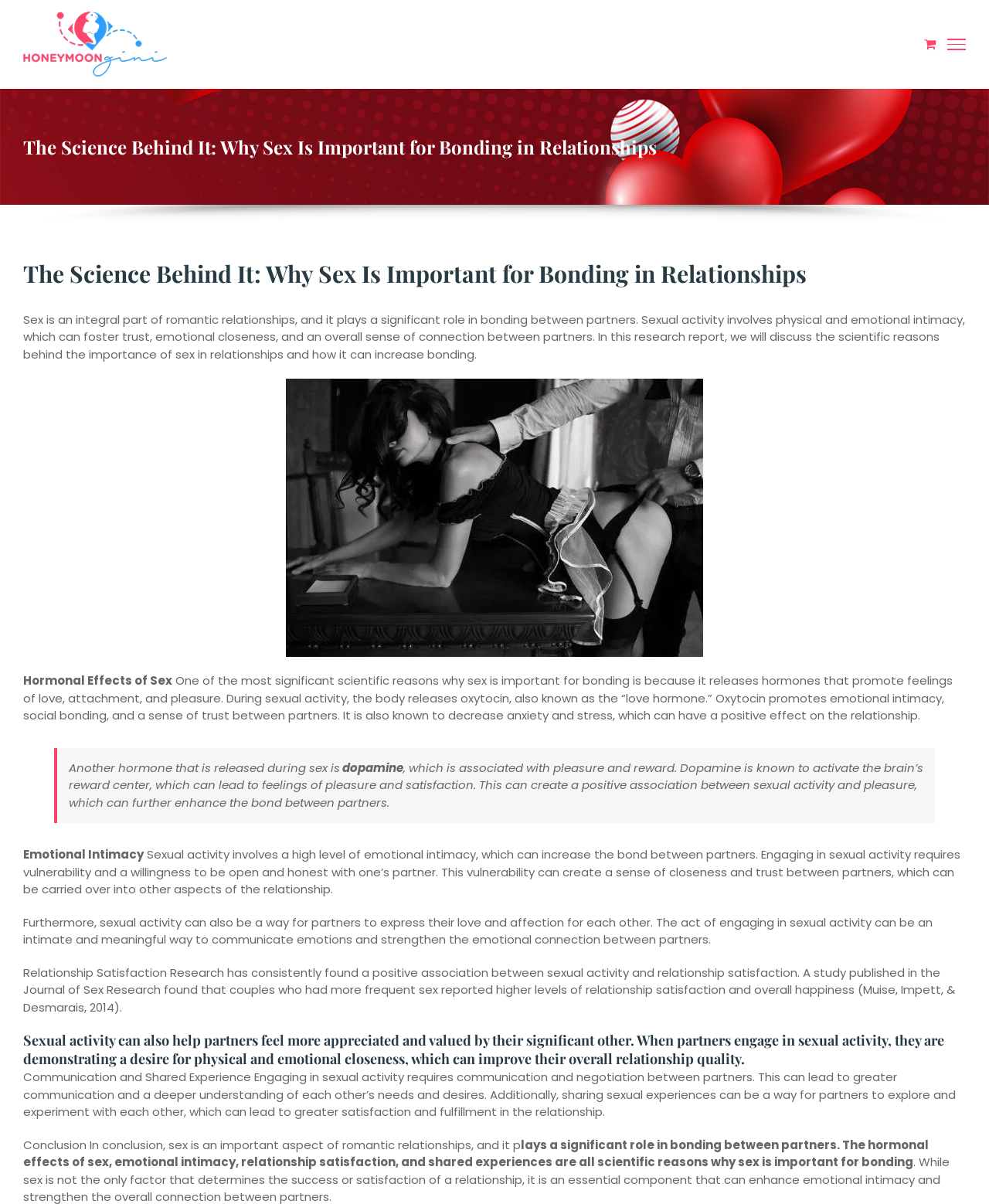What is the benefit of shared sexual experiences in relationships?
Using the image, provide a concise answer in one word or a short phrase.

Greater satisfaction and fulfillment